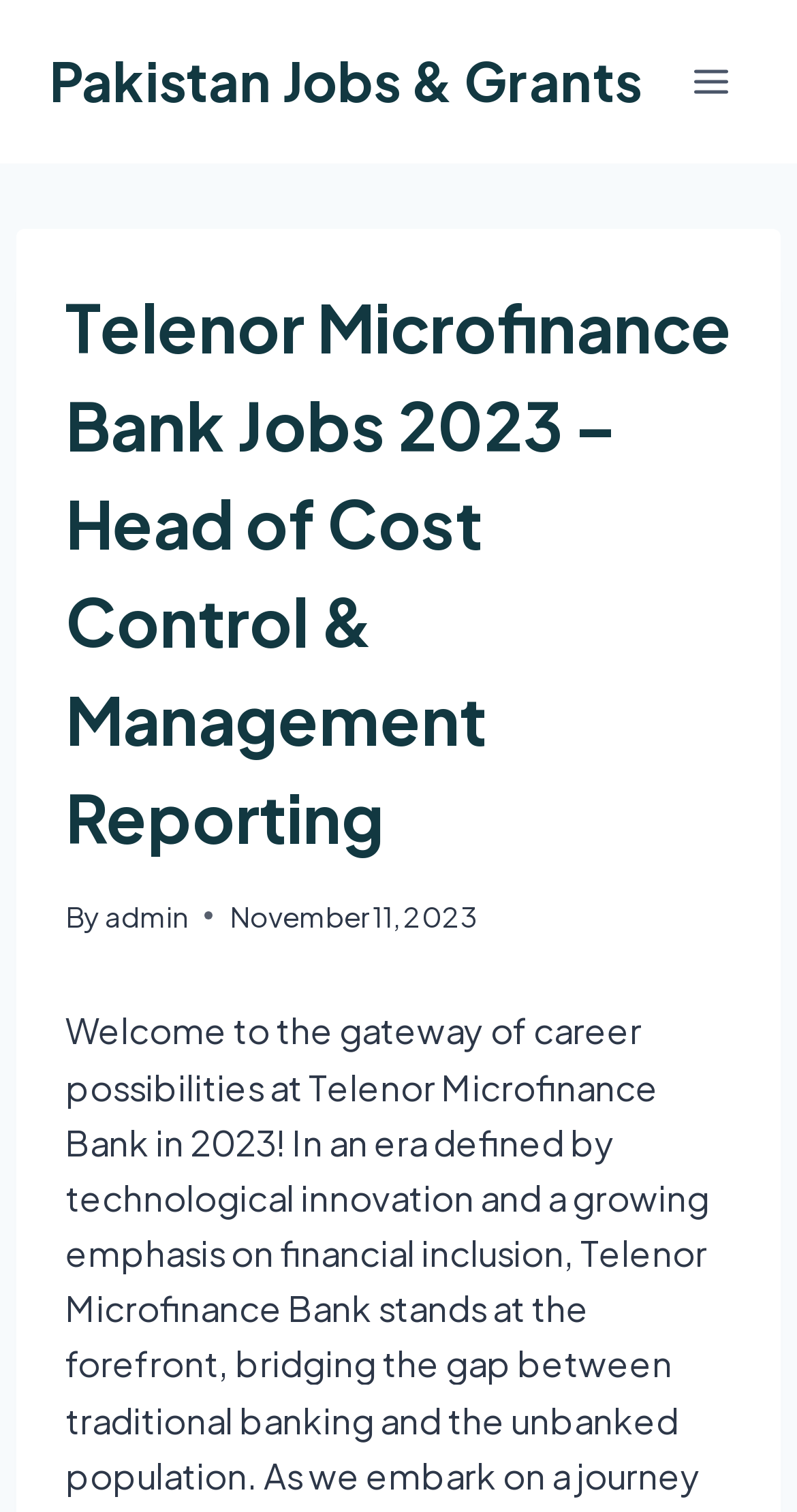Determine the primary headline of the webpage.

Telenor Microfinance Bank Jobs 2023 – Head of Cost Control & Management Reporting